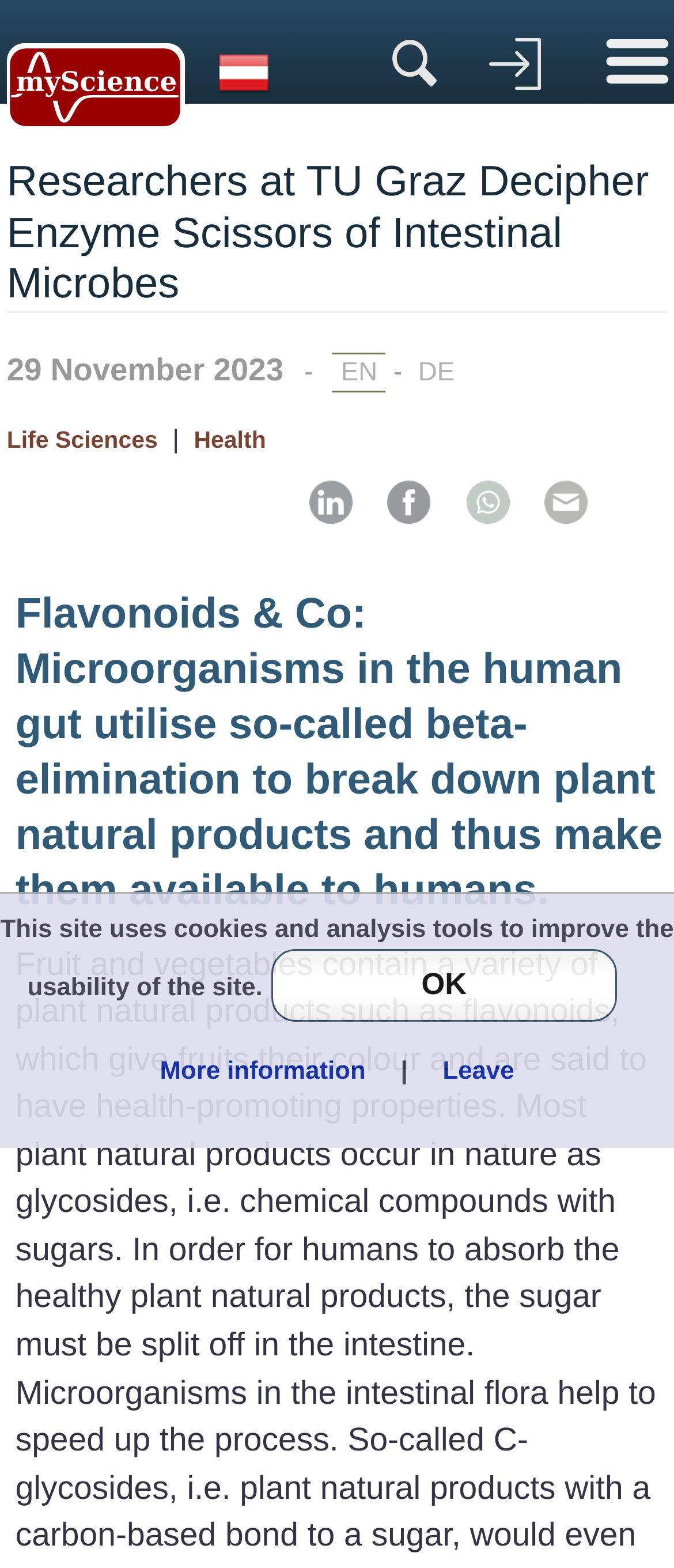What is the category of the news article?
Please use the image to provide an in-depth answer to the question.

The category of the news article is Life Sciences, which is one of the links displayed above the main heading of the webpage, along with other categories such as Health.